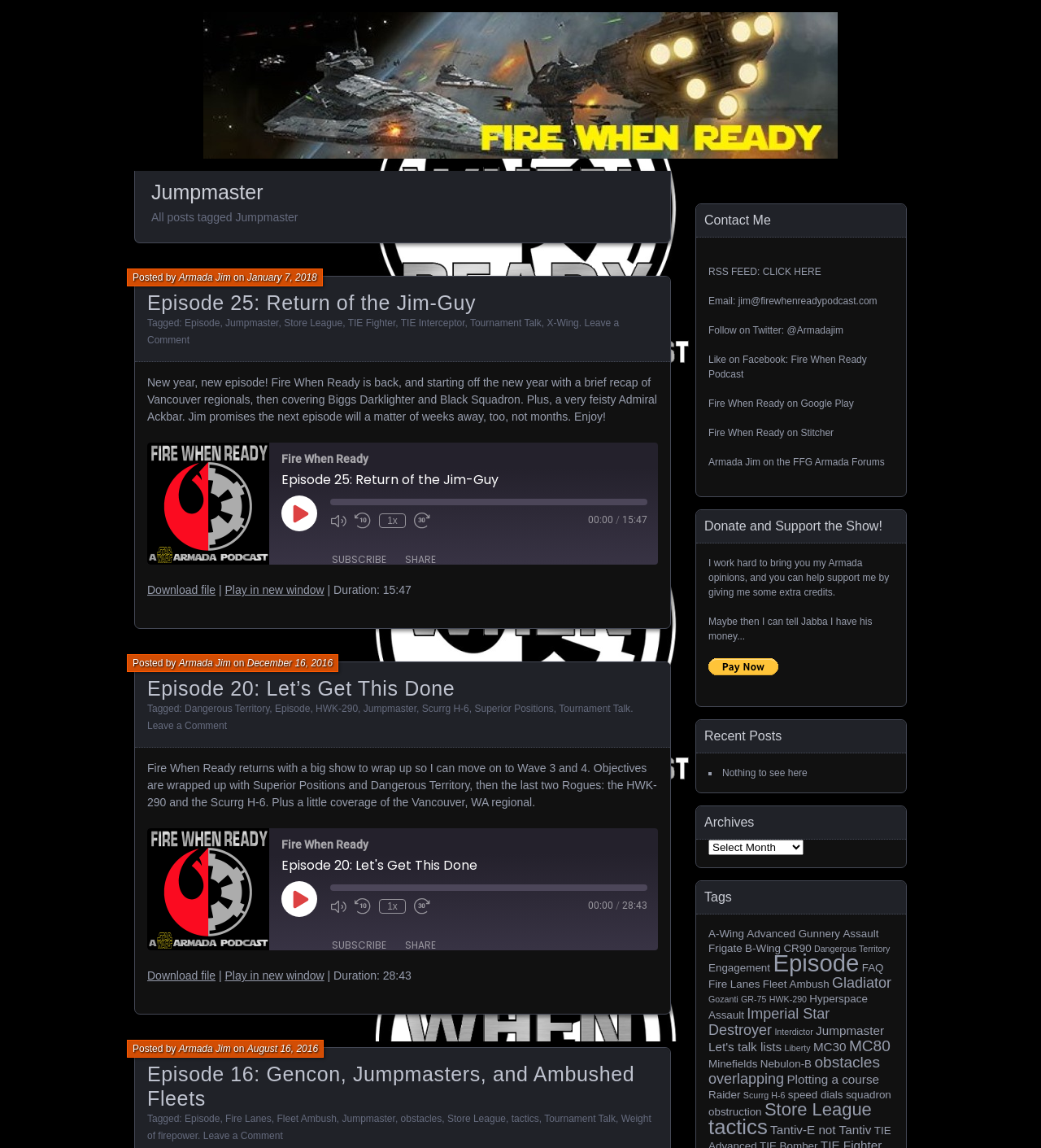Find the bounding box coordinates for the area that must be clicked to perform this action: "read the blog post about CDT student presenting at DIS 2023".

None